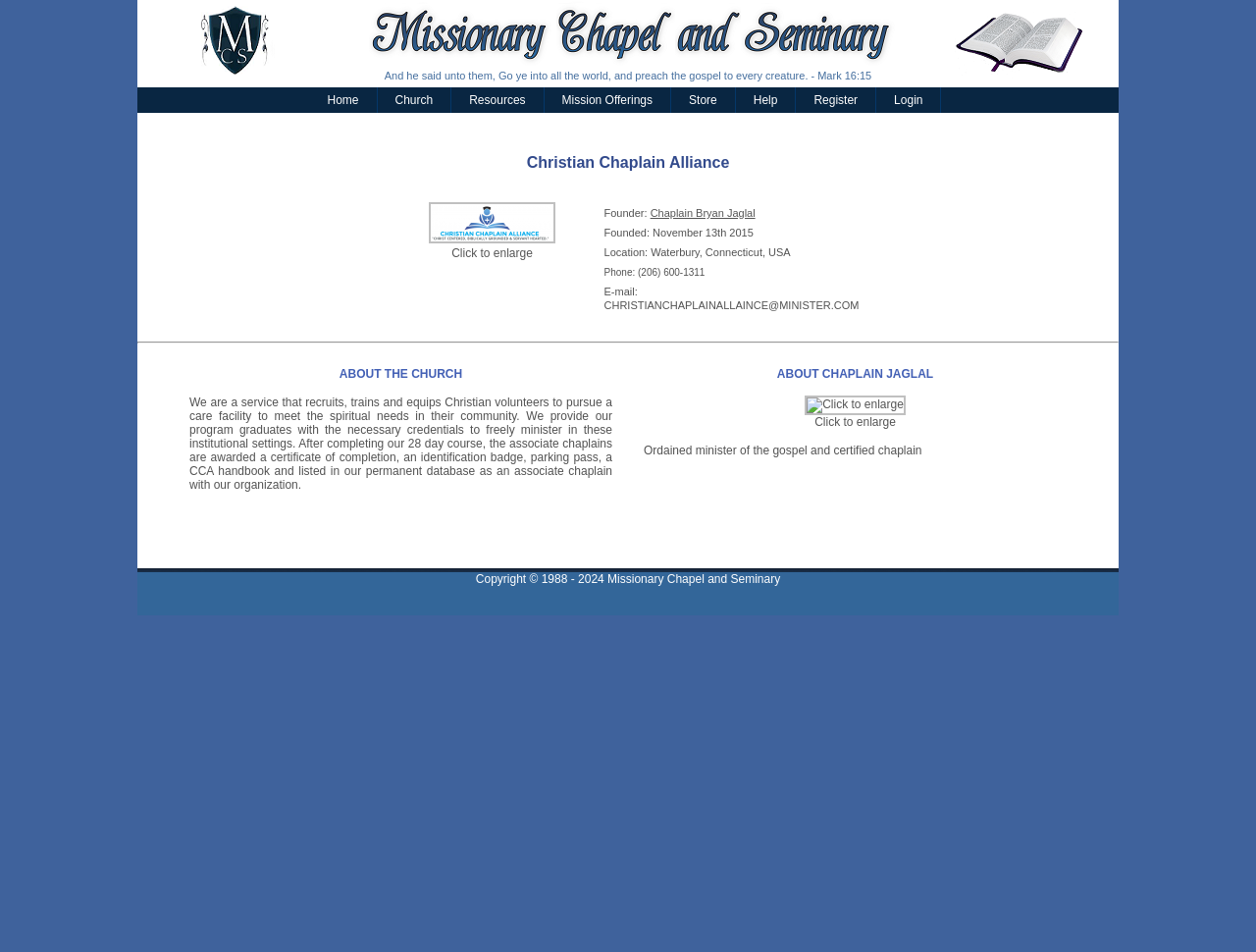Using the provided element description: "Mission Offerings", identify the bounding box coordinates. The coordinates should be four floats between 0 and 1 in the order [left, top, right, bottom].

[0.433, 0.092, 0.534, 0.119]